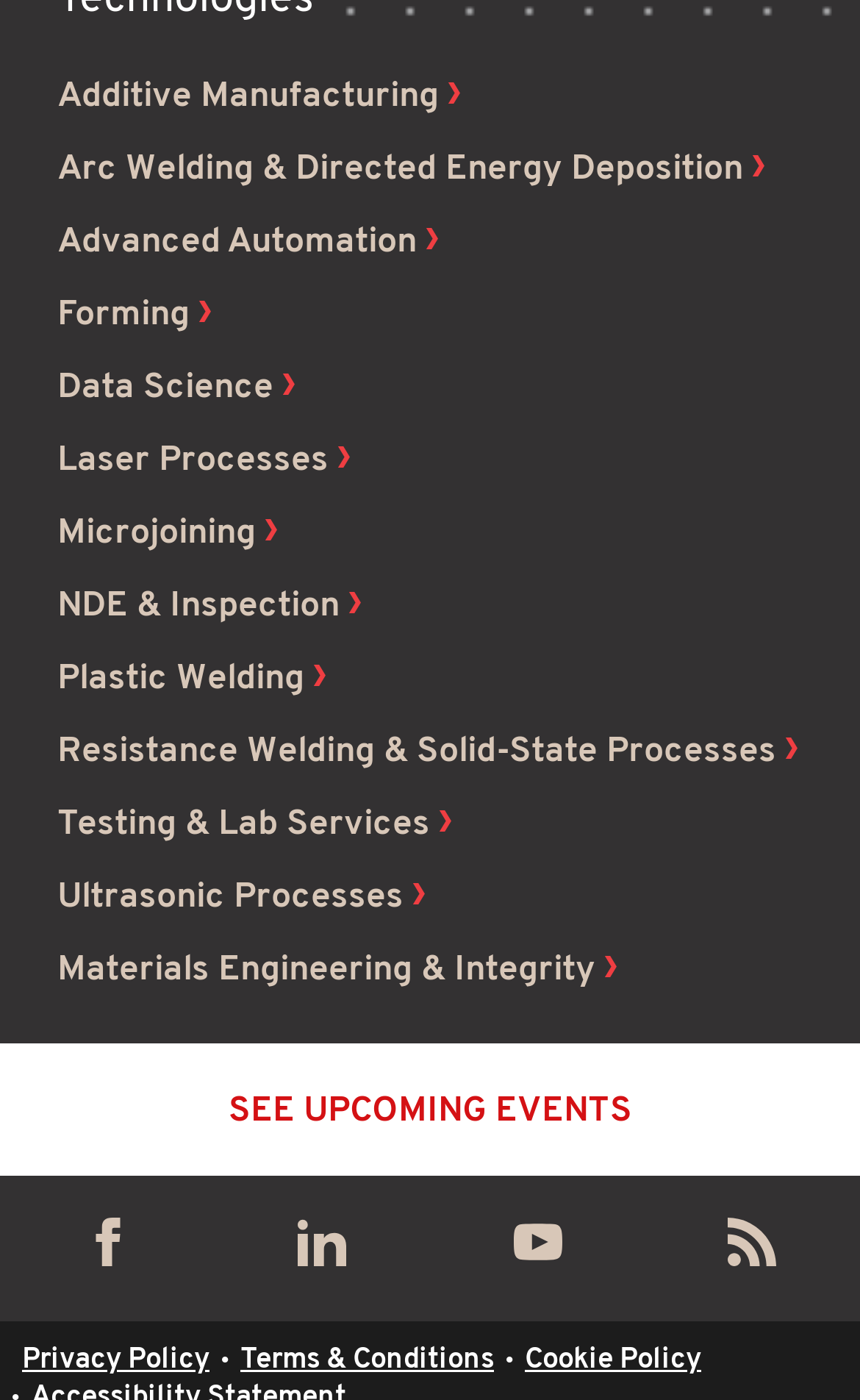Please identify the bounding box coordinates of the clickable area that will fulfill the following instruction: "Visit Facebook page". The coordinates should be in the format of four float numbers between 0 and 1, i.e., [left, top, right, bottom].

[0.097, 0.87, 0.153, 0.92]